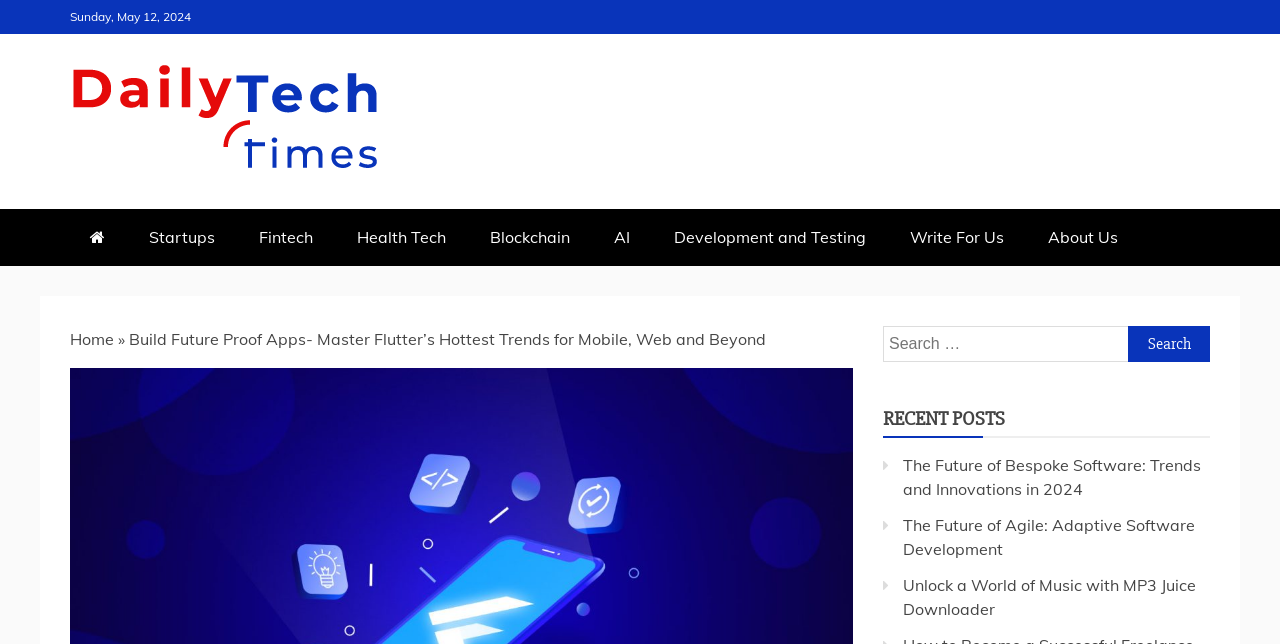Find the bounding box coordinates of the area that needs to be clicked in order to achieve the following instruction: "Read about The Future of Bespoke Software". The coordinates should be specified as four float numbers between 0 and 1, i.e., [left, top, right, bottom].

[0.705, 0.706, 0.938, 0.774]